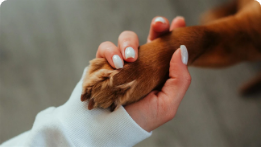Provide a thorough description of the image, including all visible elements.

The image beautifully captures the tender moment of a person gently holding the paw of a dog, symbolizing the bond between humans and their pets. The person’s hand, adorned with neatly manicured nails, contrasts with the warm, brown fur of the dog's paw, emphasizing a sense of trust and affection. The soft fabric of a white sweater further adds to the cozy atmosphere of the scene. The blurred background suggests a relaxed setting, allowing the viewer to focus on this heartfelt interaction, highlighting the emotional connection and companionship that pets bring to our lives.